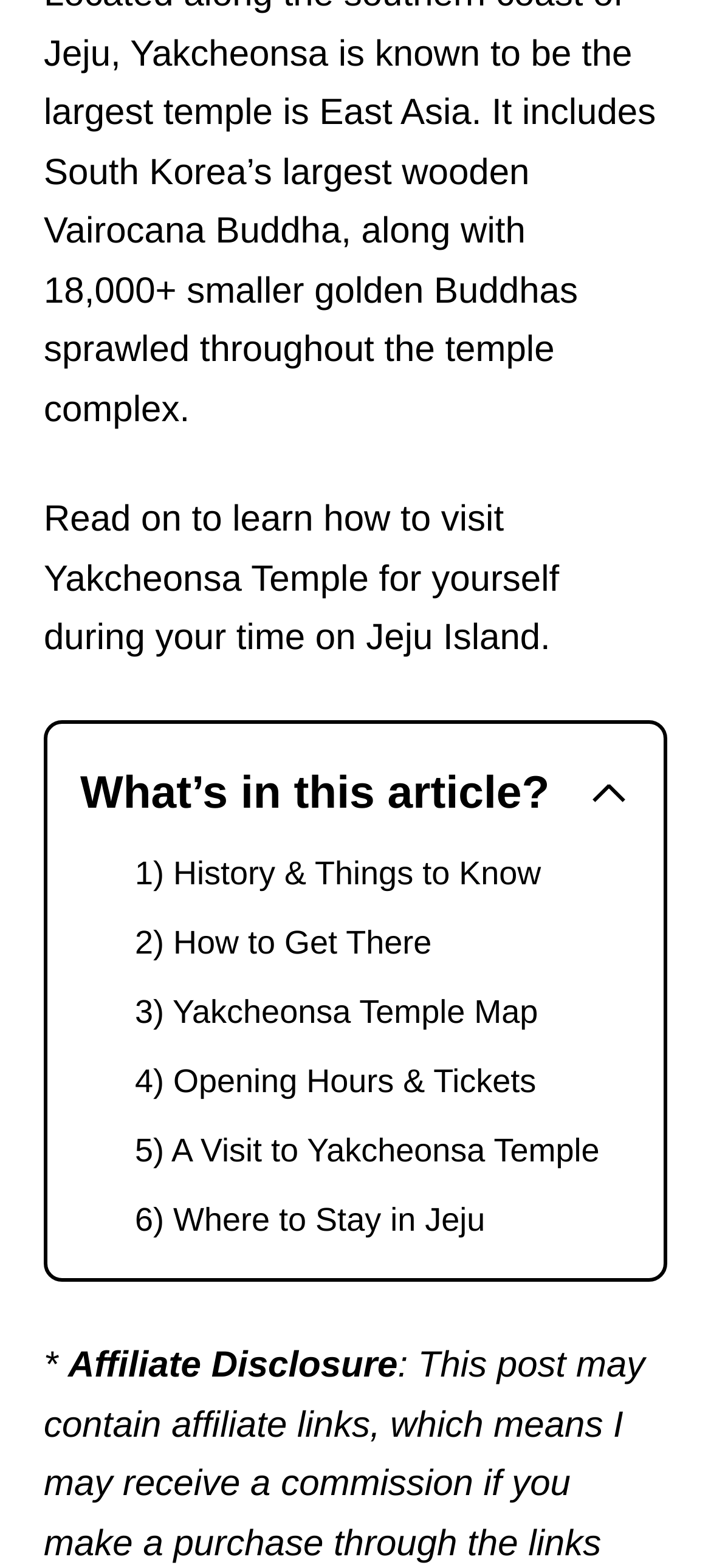Specify the bounding box coordinates (top-left x, top-left y, bottom-right x, bottom-right y) of the UI element in the screenshot that matches this description: 3) Yakcheonsa Temple Map

[0.19, 0.634, 0.757, 0.657]